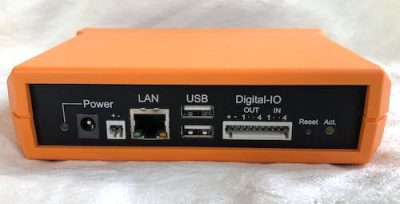What is the purpose of the LED indicators on the device?
Examine the screenshot and reply with a single word or phrase.

Providing necessary feedback